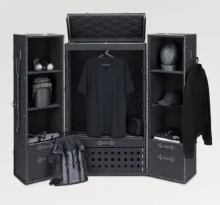What is the approximate height of the case in inches?
Using the image, answer in one word or phrase.

57.1 inches